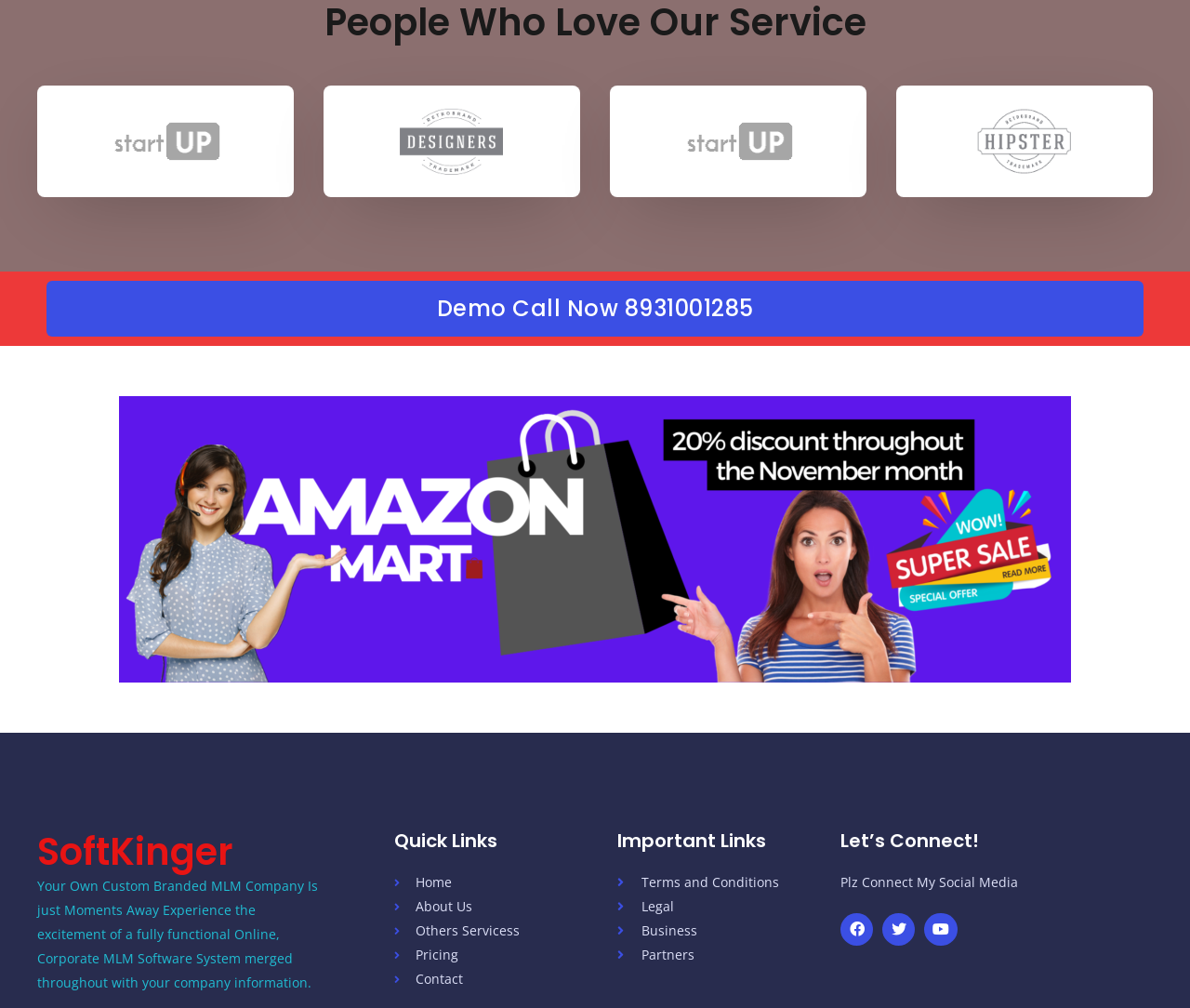Please identify the bounding box coordinates of the area that needs to be clicked to follow this instruction: "Click the 'Demo Call Now' button".

[0.039, 0.278, 0.961, 0.334]